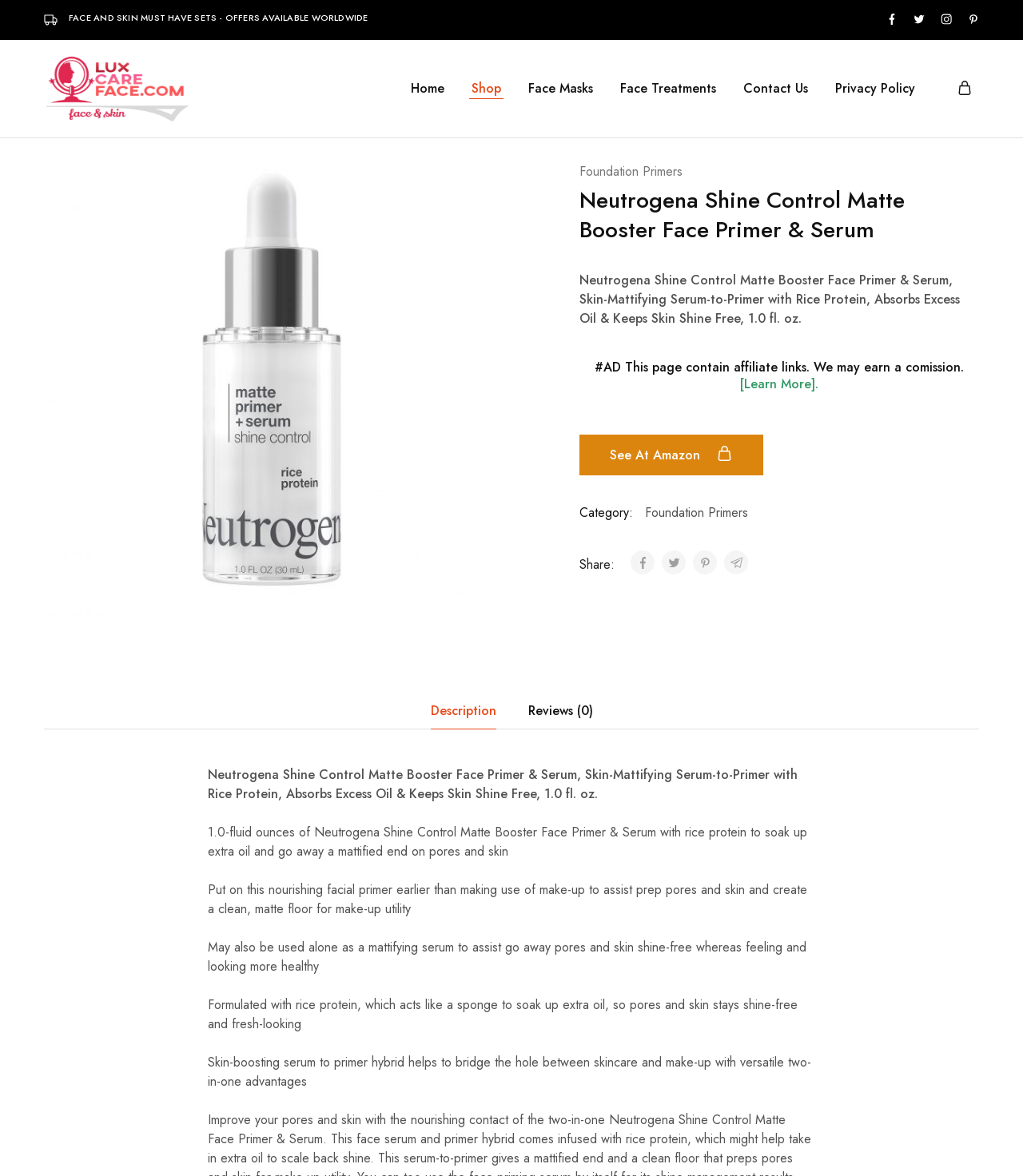Please find the bounding box coordinates of the clickable region needed to complete the following instruction: "Click on the 'Home' link". The bounding box coordinates must consist of four float numbers between 0 and 1, i.e., [left, top, right, bottom].

[0.399, 0.068, 0.437, 0.083]